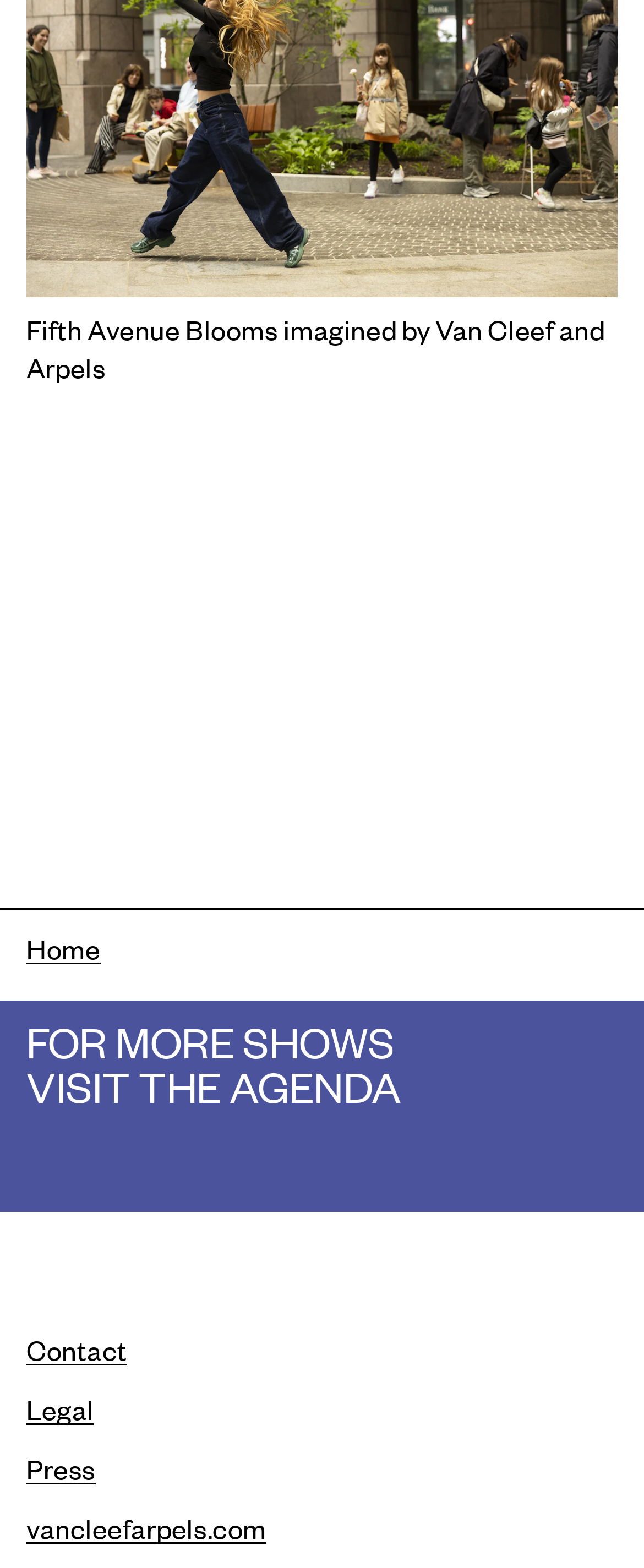Look at the image and give a detailed response to the following question: What is the text of the breadcrumb?

The breadcrumb element is located below the main heading and contains the text 'Breadcrumb', which is also a heading element.